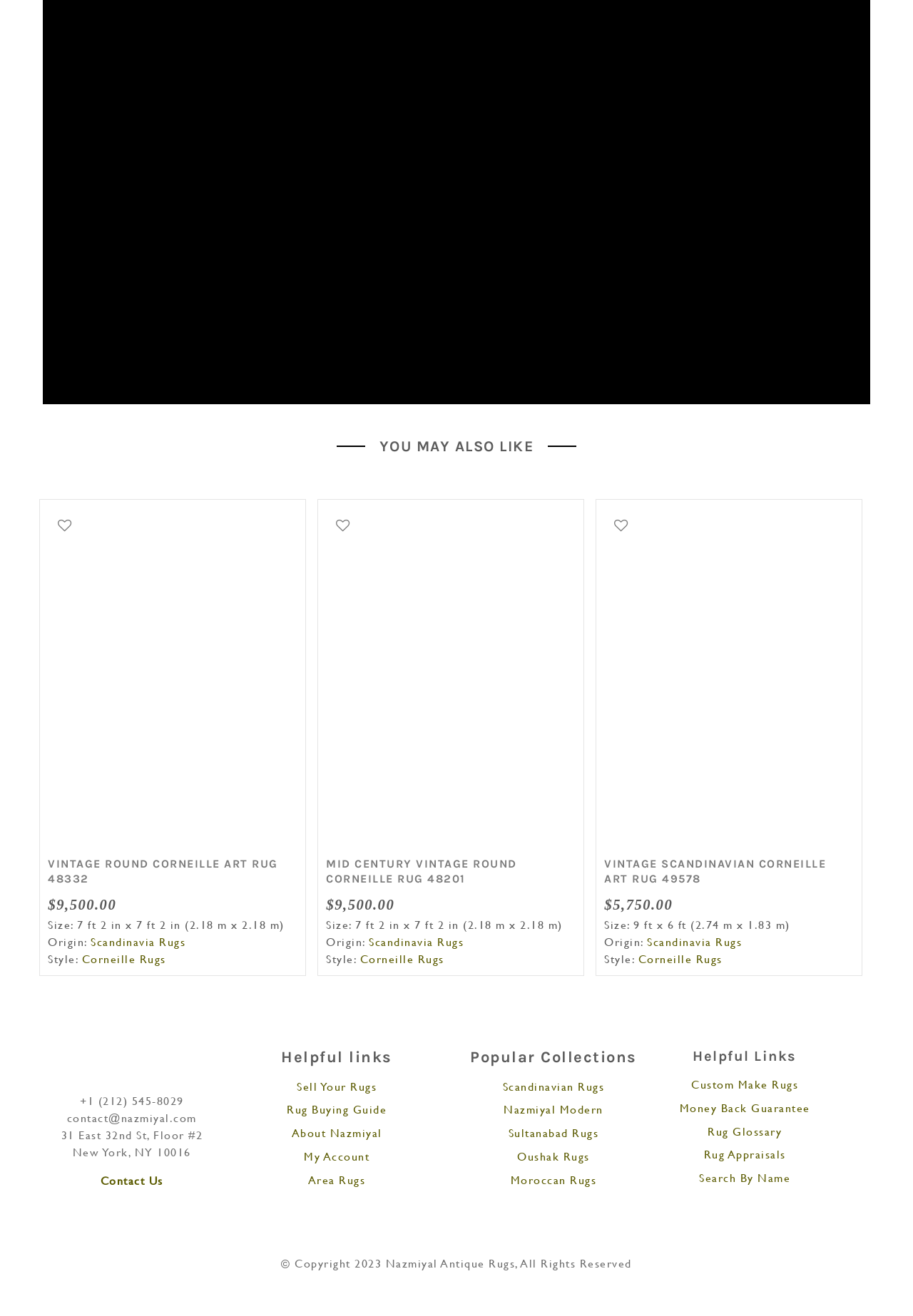Determine the coordinates of the bounding box that should be clicked to complete the instruction: "Search by name". The coordinates should be represented by four float numbers between 0 and 1: [left, top, right, bottom].

[0.766, 0.89, 0.866, 0.901]